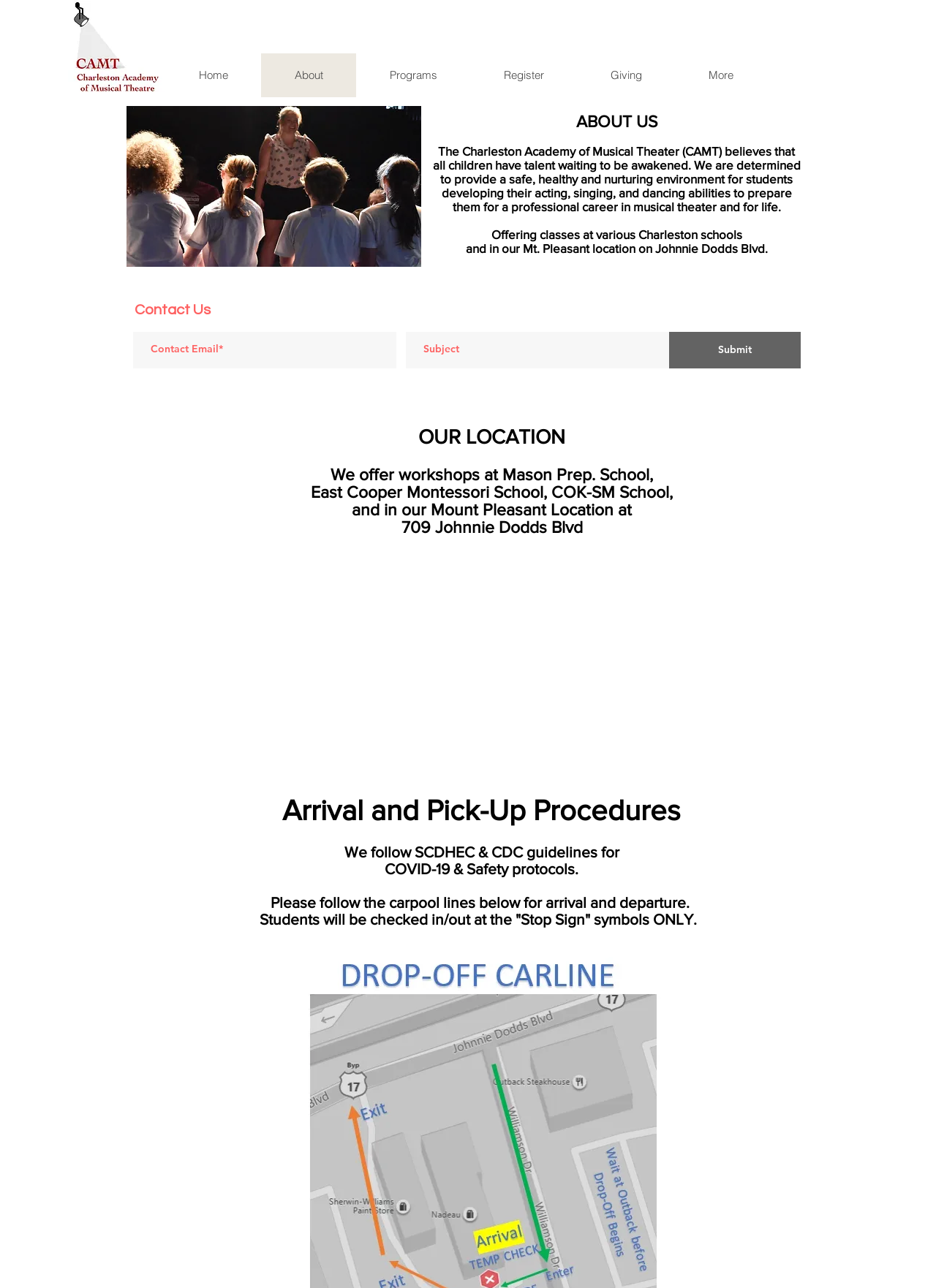Using the information from the screenshot, answer the following question thoroughly:
What guidelines do they follow for COVID-19 and Safety protocols?

I found the answer by reading the text 'We follow SCDHEC & CDC guidelines for COVID-19 & Safety protocols.' which indicates that they follow SCDHEC and CDC guidelines for COVID-19 and Safety protocols.